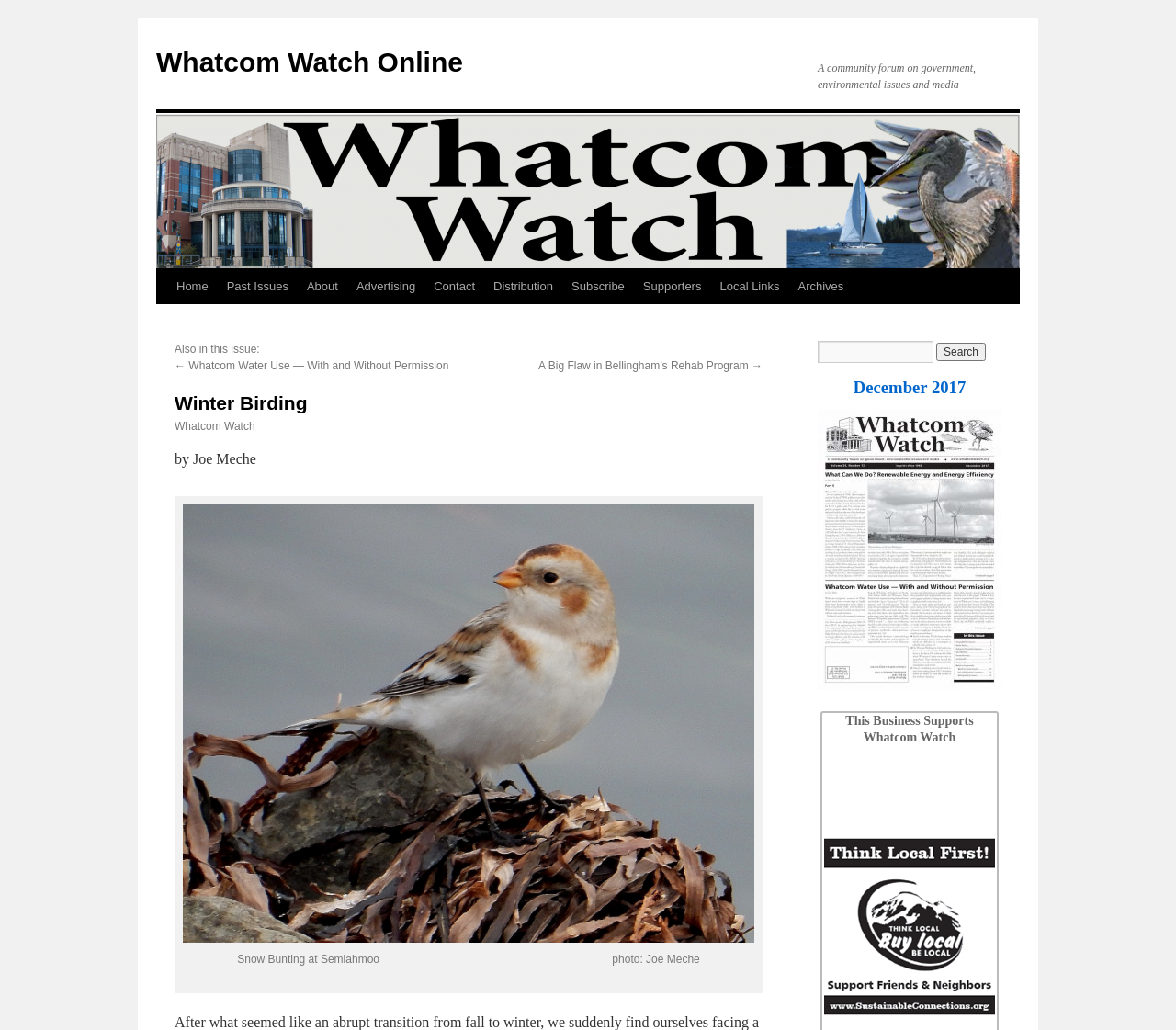How many links are in the top navigation menu?
Using the image provided, answer with just one word or phrase.

9